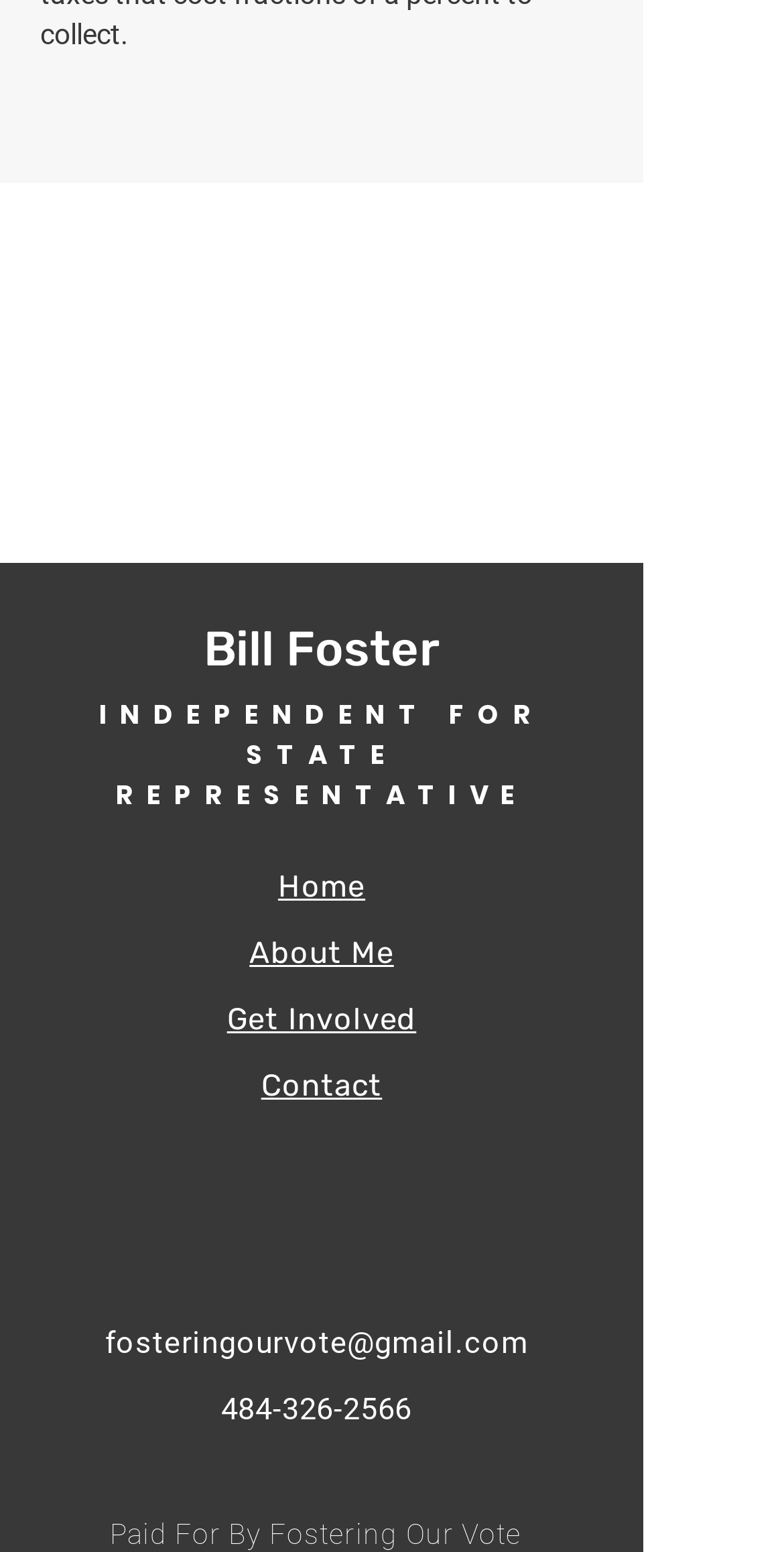What social media platforms does Bill Foster have?
Please give a detailed and thorough answer to the question, covering all relevant points.

I found the answer by looking at the list element with the text 'Social Bar' at coordinates [0.315, 0.765, 0.505, 0.791]. This list contains links to Facebook, Twitter, and Instagram, which are likely to be the social media platforms Bill Foster has.